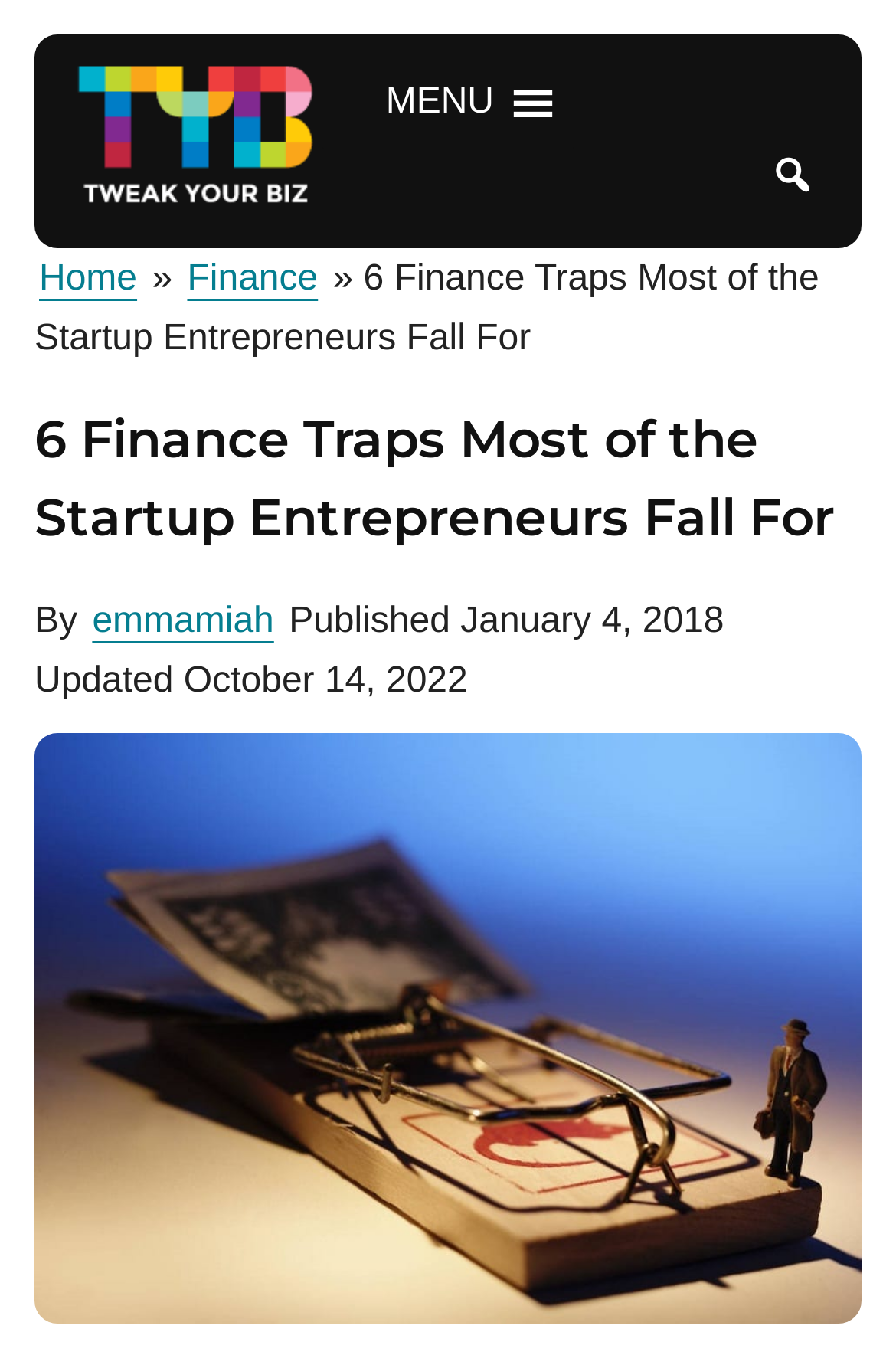Please locate and generate the primary heading on this webpage.

6 Finance Traps Most of the Startup Entrepreneurs Fall For